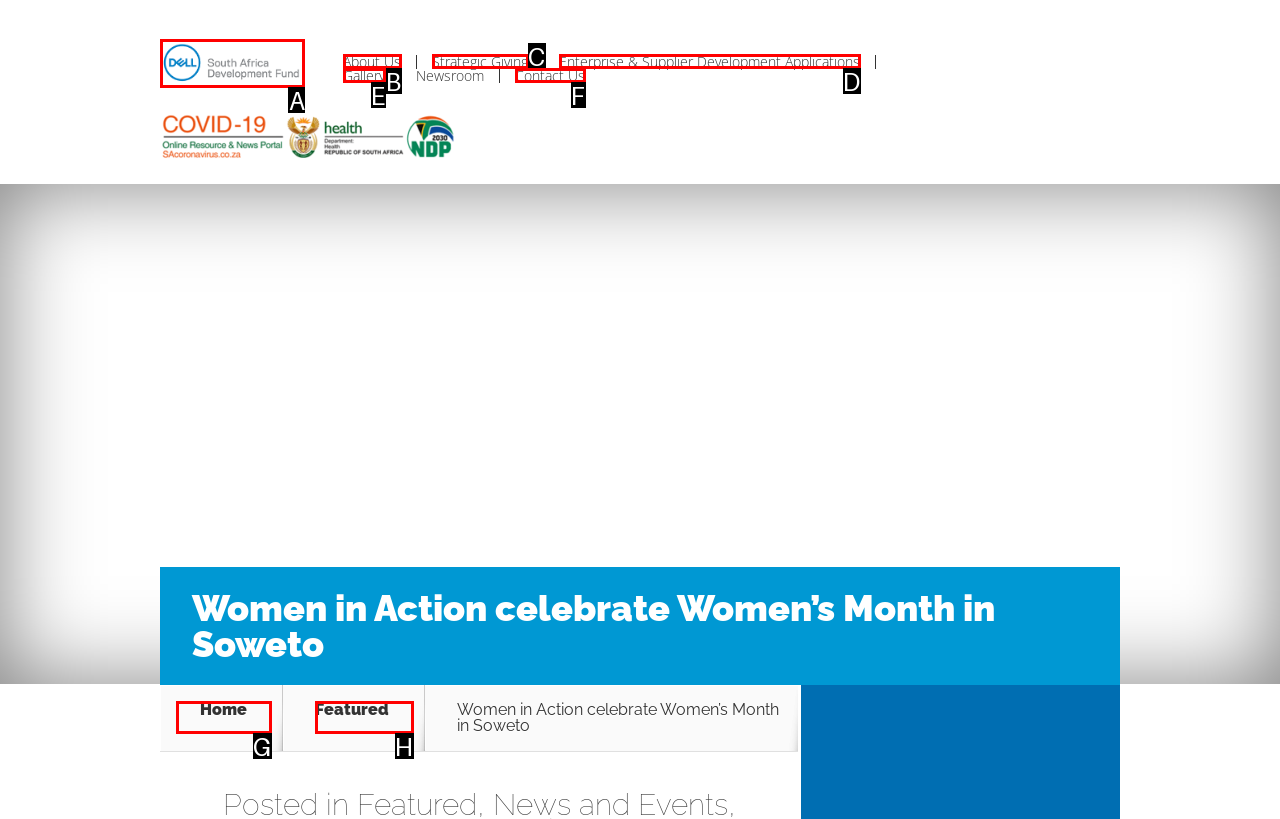Please identify the correct UI element to click for the task: visit Dell Development Fund Respond with the letter of the appropriate option.

A